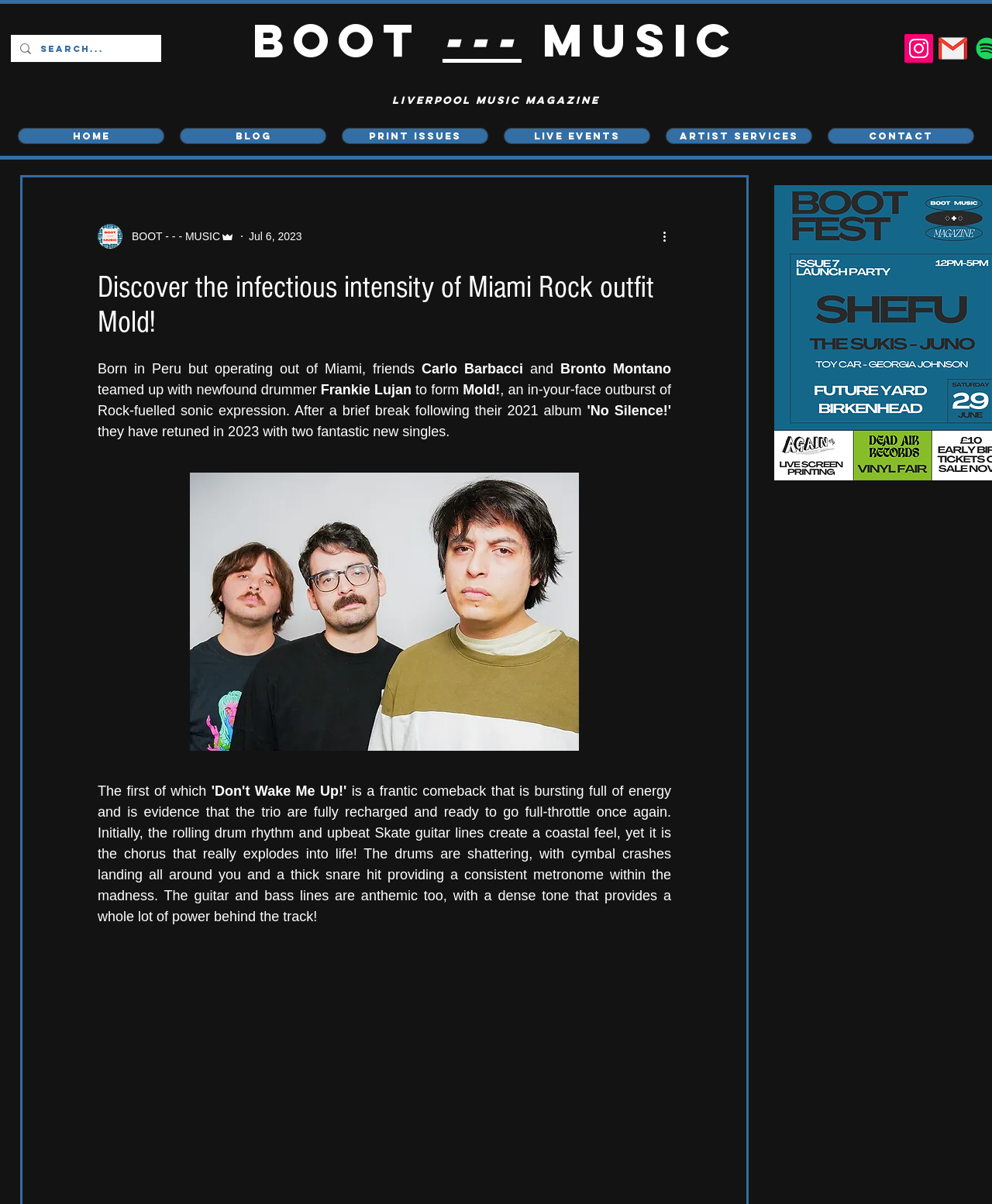Provide the bounding box coordinates for the UI element that is described by this text: "BLOG". The coordinates should be in the form of four float numbers between 0 and 1: [left, top, right, bottom].

[0.181, 0.106, 0.329, 0.12]